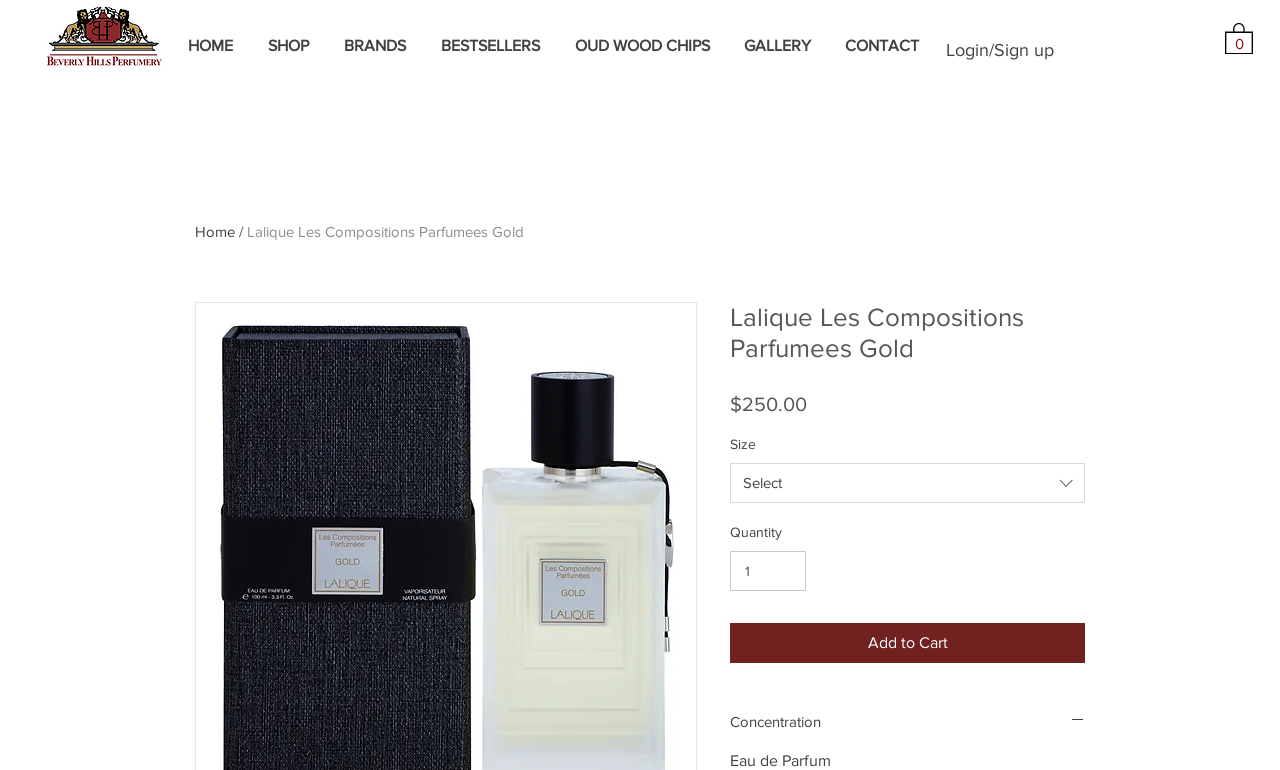Consider the image and give a detailed and elaborate answer to the question: 
What is the brand of the perfume?

I inferred this answer by looking at the product name 'Lalique Les Compositions Parfumees Gold' which is displayed prominently on the webpage.